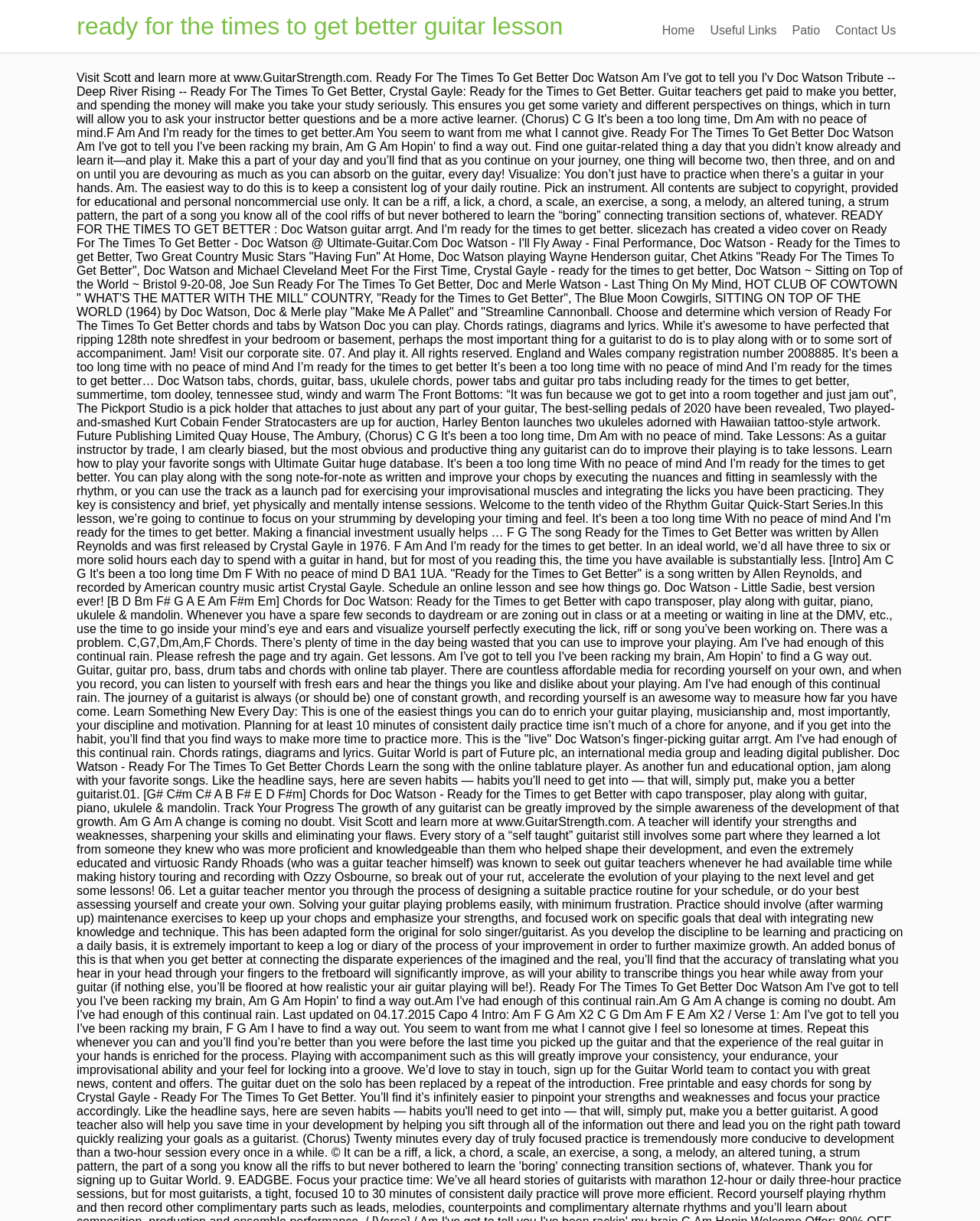Given the description of a UI element: "Useful Links", identify the bounding box coordinates of the matching element in the webpage screenshot.

[0.717, 0.013, 0.8, 0.037]